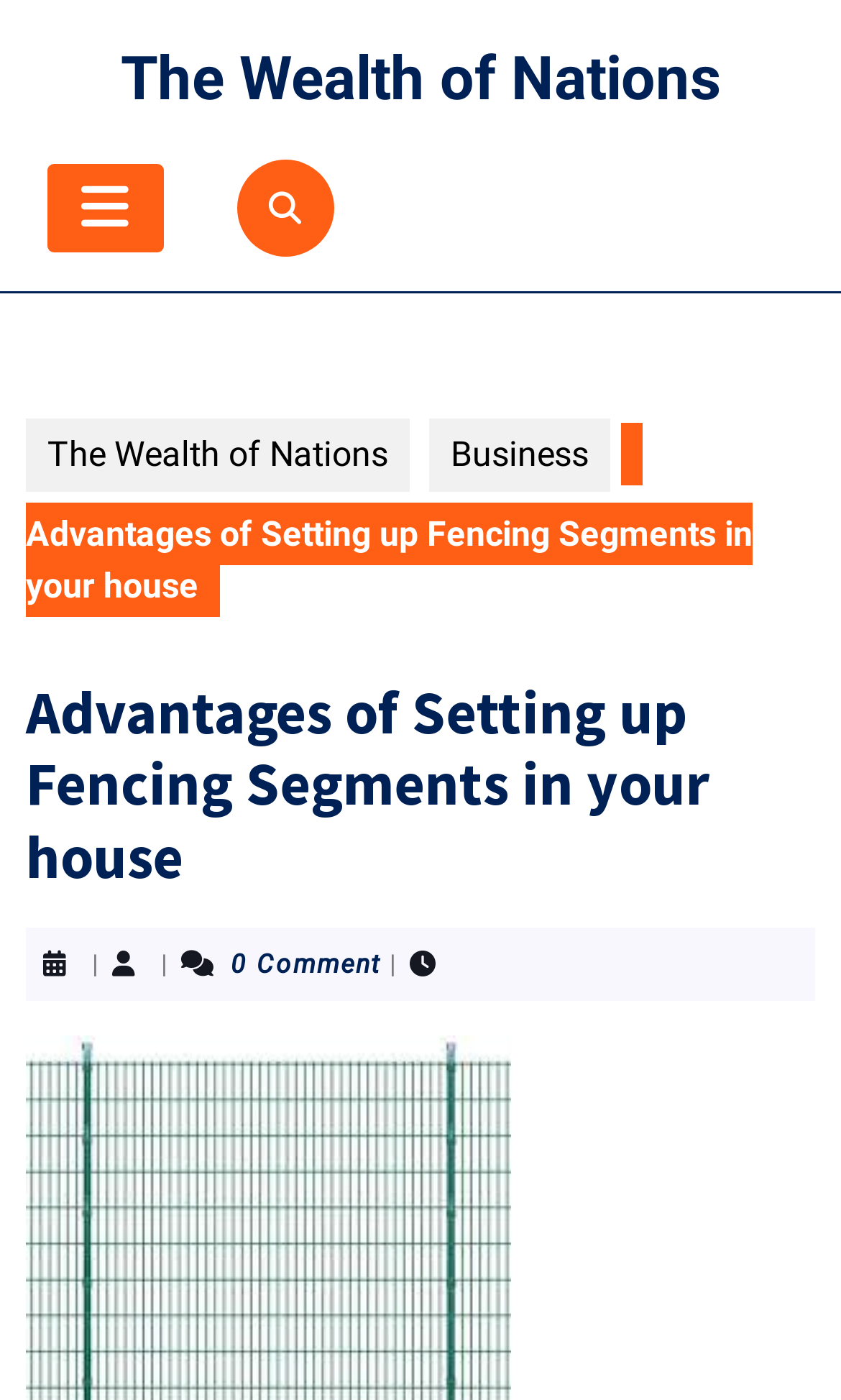Identify the coordinates of the bounding box for the element described below: "As I Lay Dying". Return the coordinates as four float numbers between 0 and 1: [left, top, right, bottom].

None